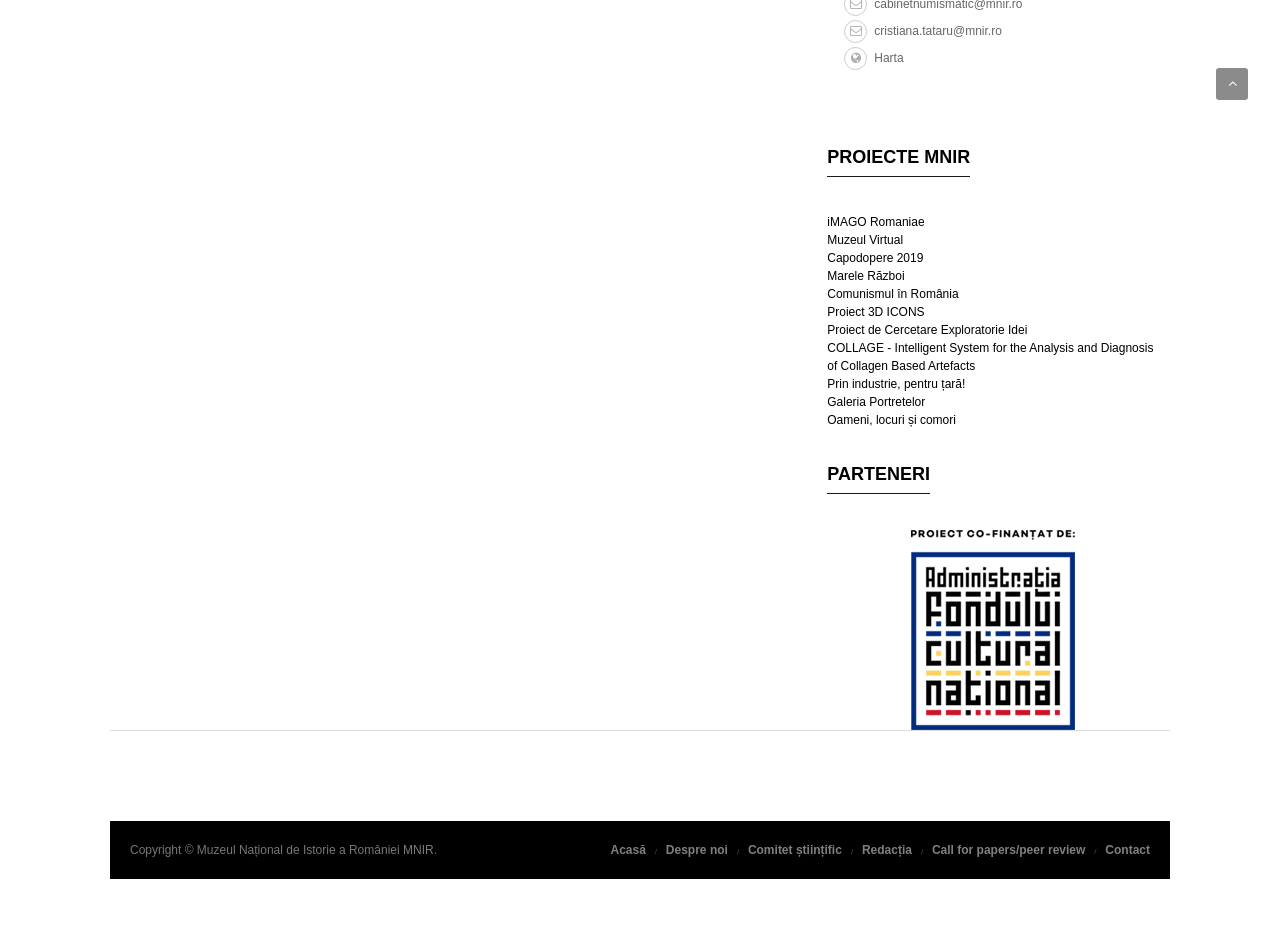Identify the bounding box coordinates for the region to click in order to carry out this instruction: "Explore the Culinary Business Ideas link". Provide the coordinates using four float numbers between 0 and 1, formatted as [left, top, right, bottom].

None